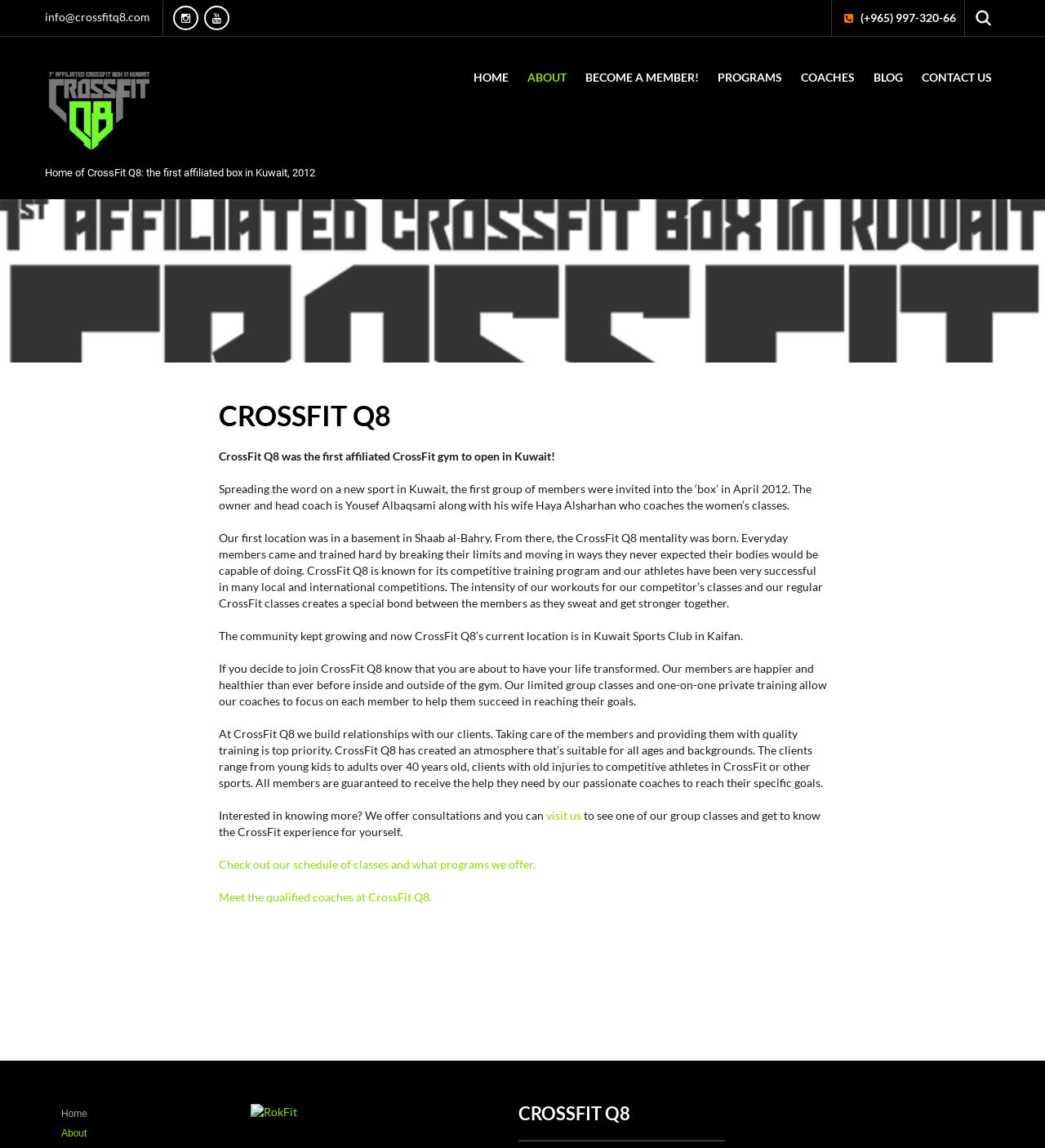Determine the coordinates of the bounding box that should be clicked to complete the instruction: "Visit the CrossFit Q8 blog". The coordinates should be represented by four float numbers between 0 and 1: [left, top, right, bottom].

[0.828, 0.032, 0.872, 0.103]